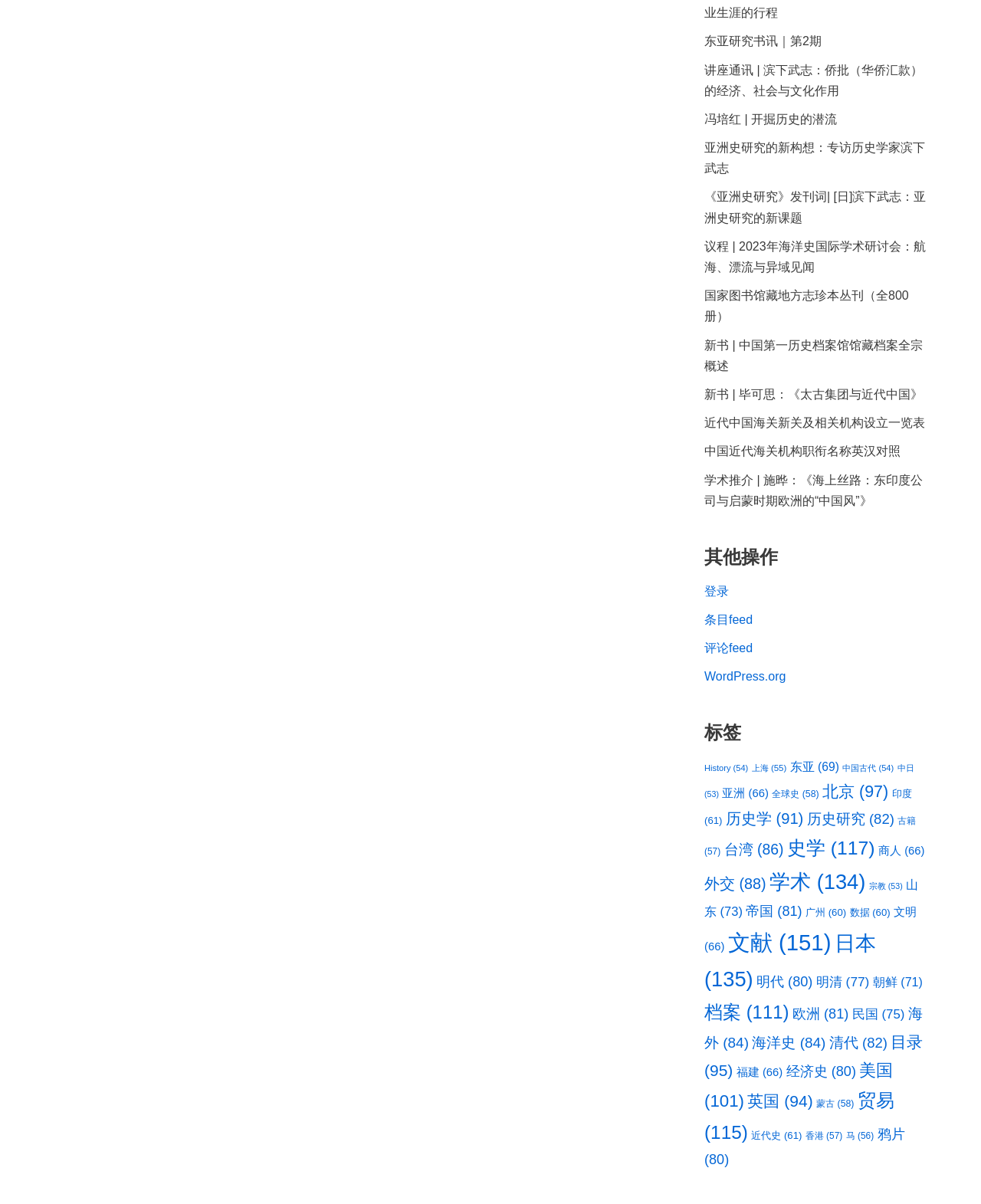Identify the bounding box coordinates for the UI element described as: "新书 | 中国第一历史档案馆馆藏档案全宗概述". The coordinates should be provided as four floats between 0 and 1: [left, top, right, bottom].

[0.718, 0.281, 0.941, 0.309]